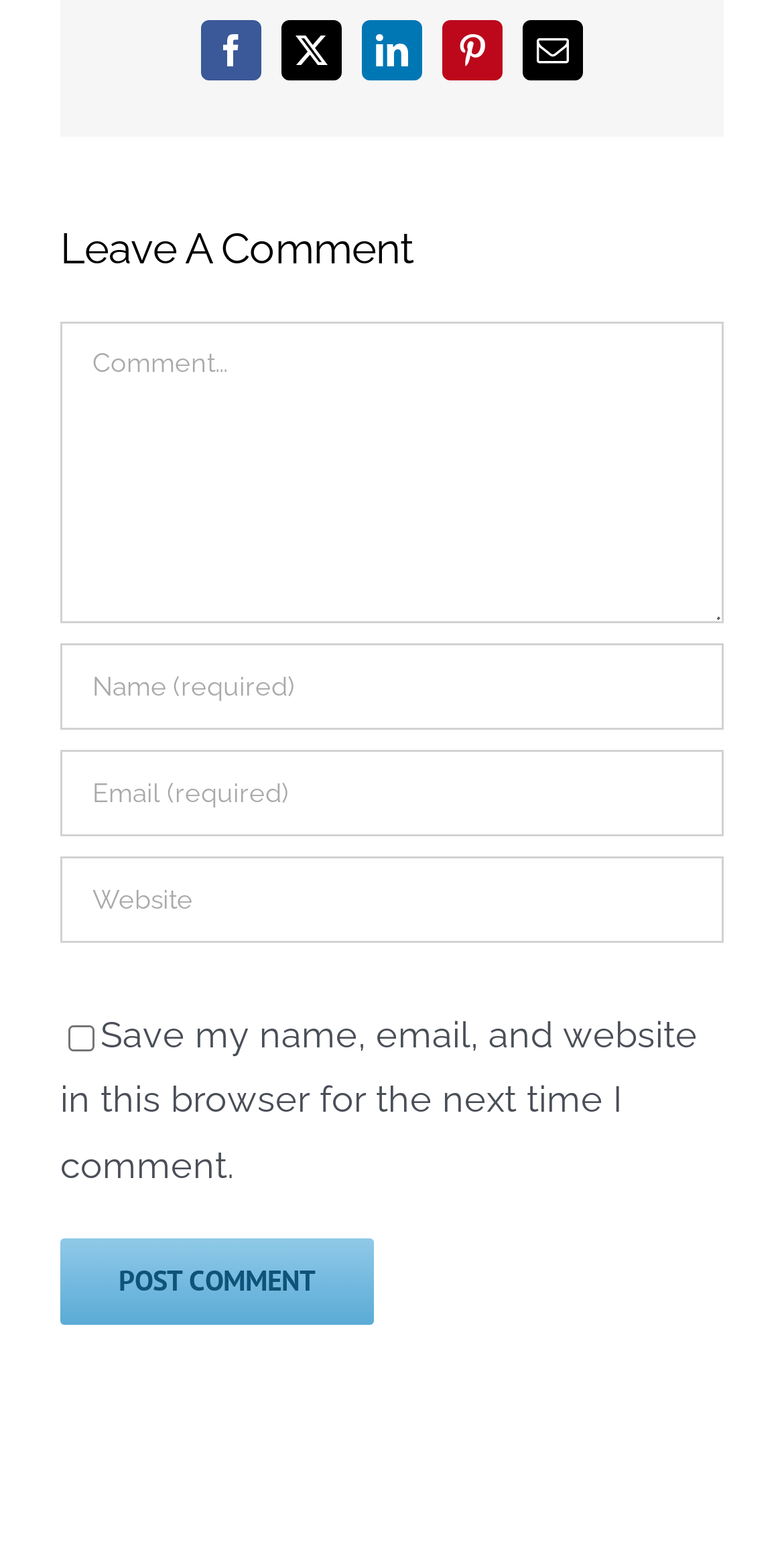How many social media links are present at the top?
Using the picture, provide a one-word or short phrase answer.

4